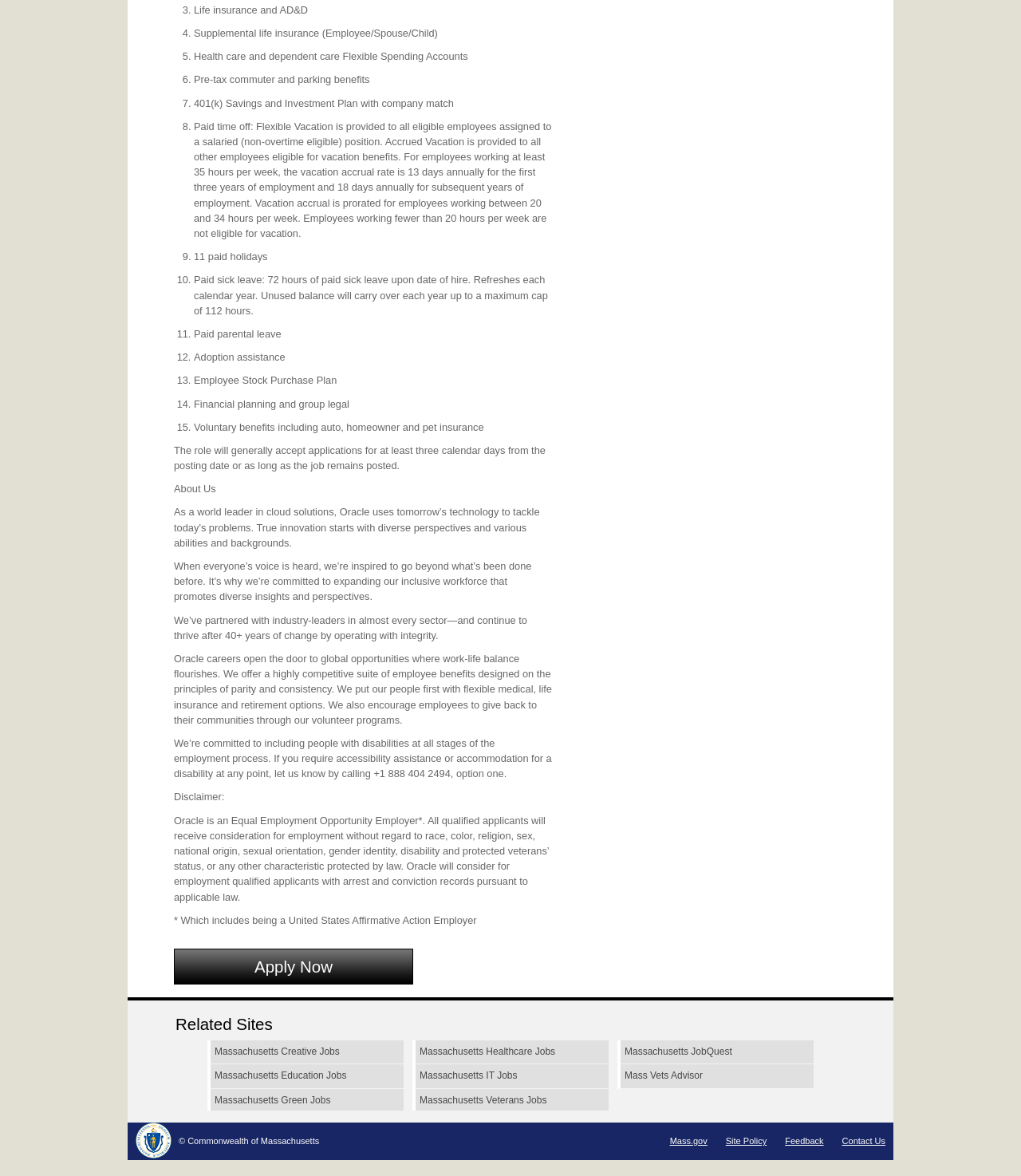Please specify the bounding box coordinates of the element that should be clicked to execute the given instruction: 'Visit Mass.gov'. Ensure the coordinates are four float numbers between 0 and 1, expressed as [left, top, right, bottom].

[0.656, 0.966, 0.693, 0.974]